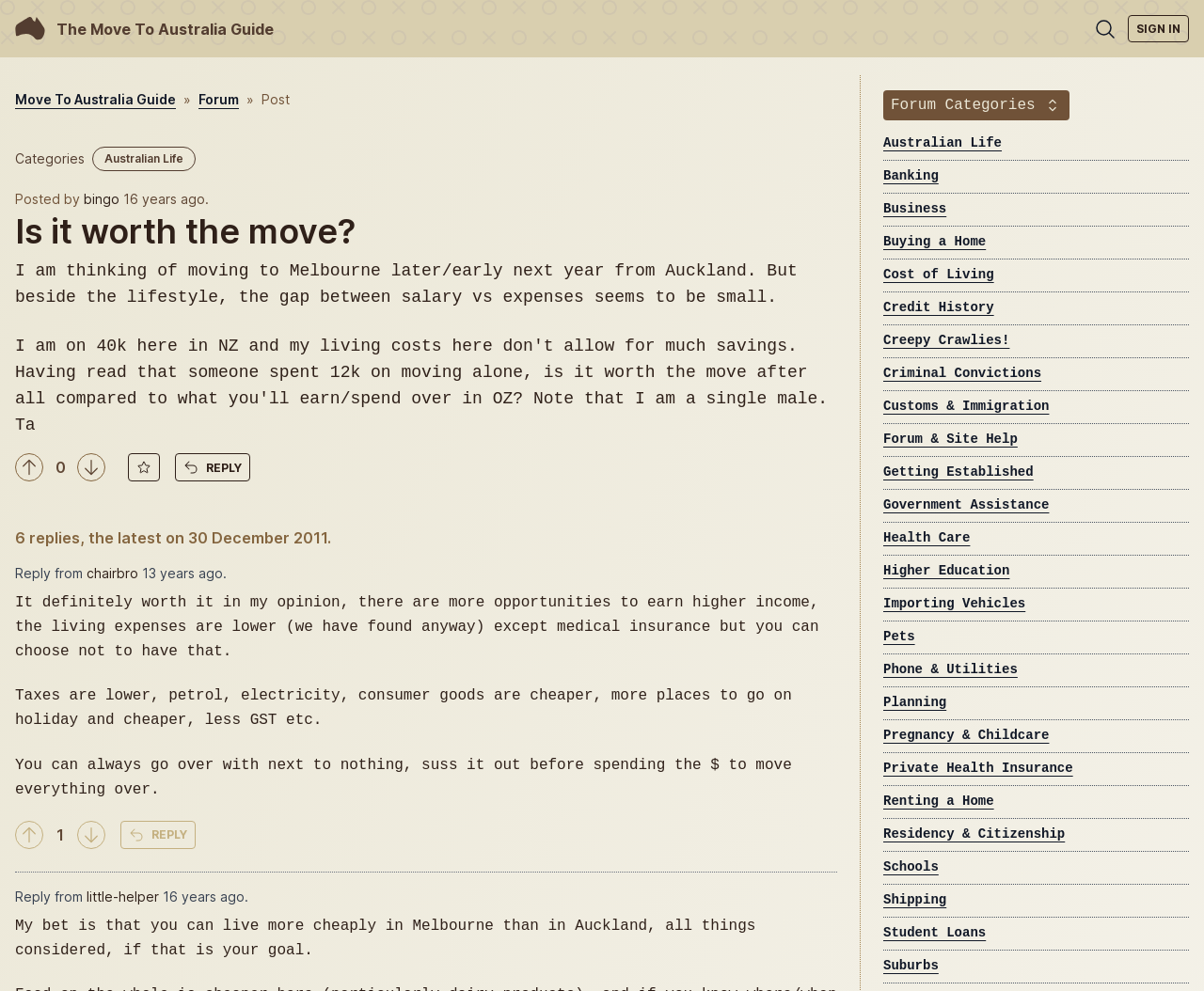Please locate the UI element described by "The Move To Australia Guide" and provide its bounding box coordinates.

[0.047, 0.019, 0.227, 0.038]